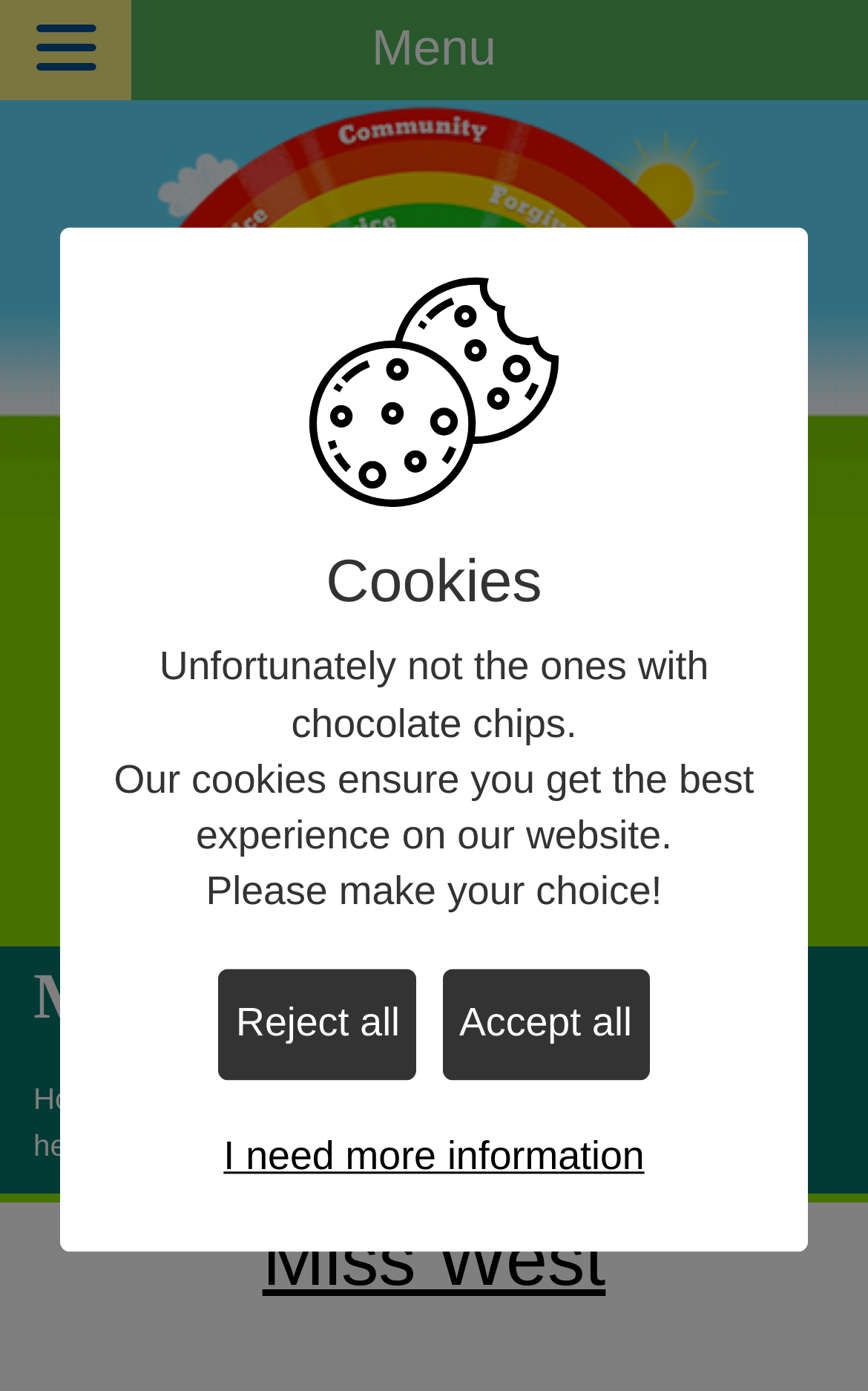Determine the bounding box coordinates of the clickable area required to perform the following instruction: "Go to the School Information page". The coordinates should be represented as four float numbers between 0 and 1: [left, top, right, bottom].

[0.167, 0.777, 0.454, 0.801]